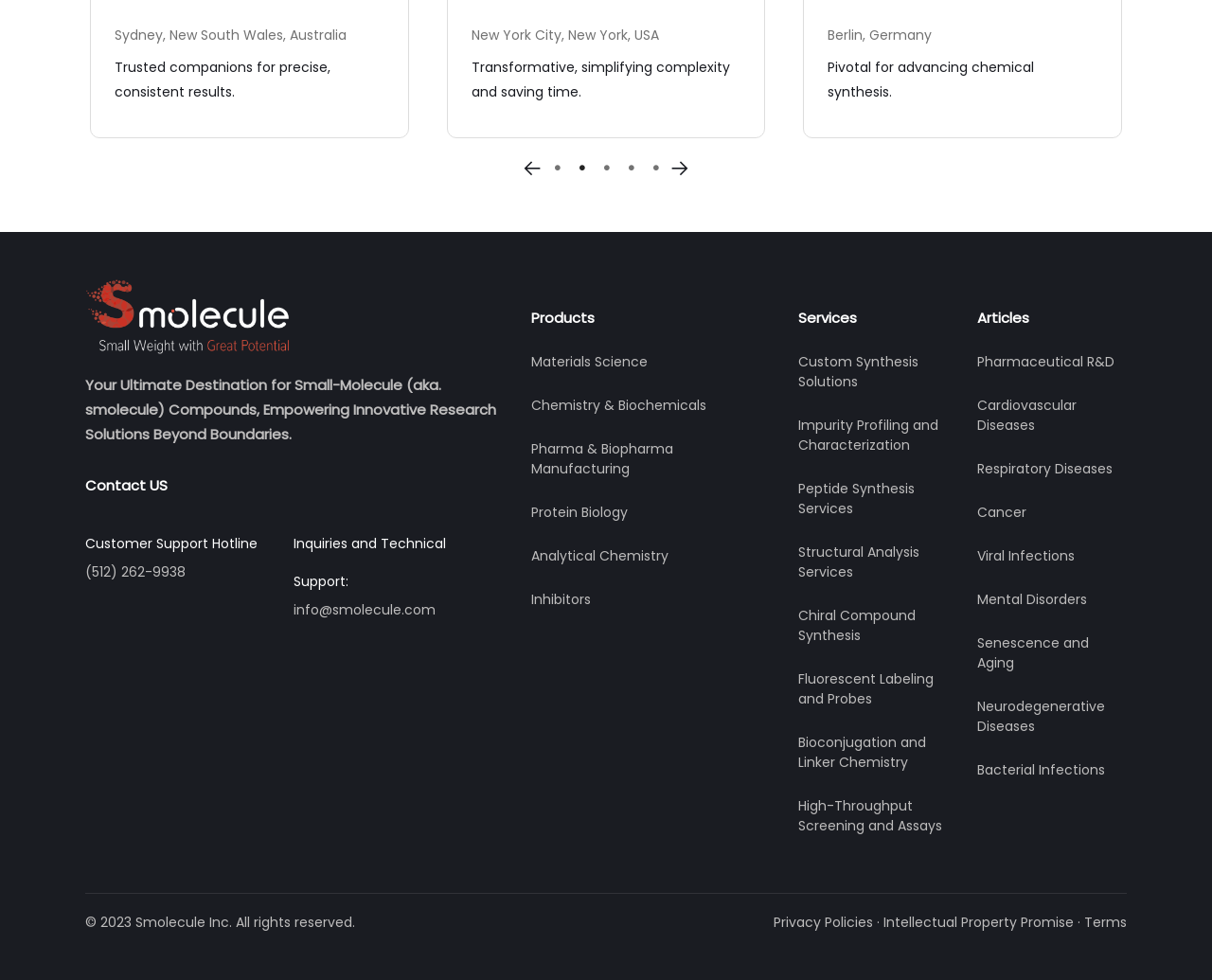Please respond to the question using a single word or phrase:
How many locations are mentioned on the webpage?

3